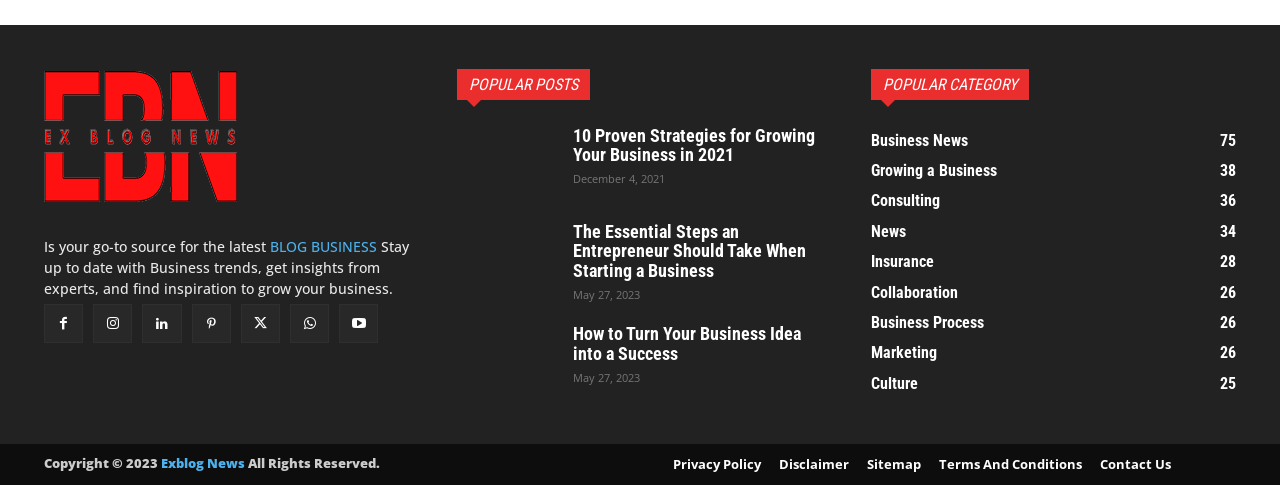Provide a one-word or short-phrase answer to the question:
What is the category with the most number of articles?

Business News